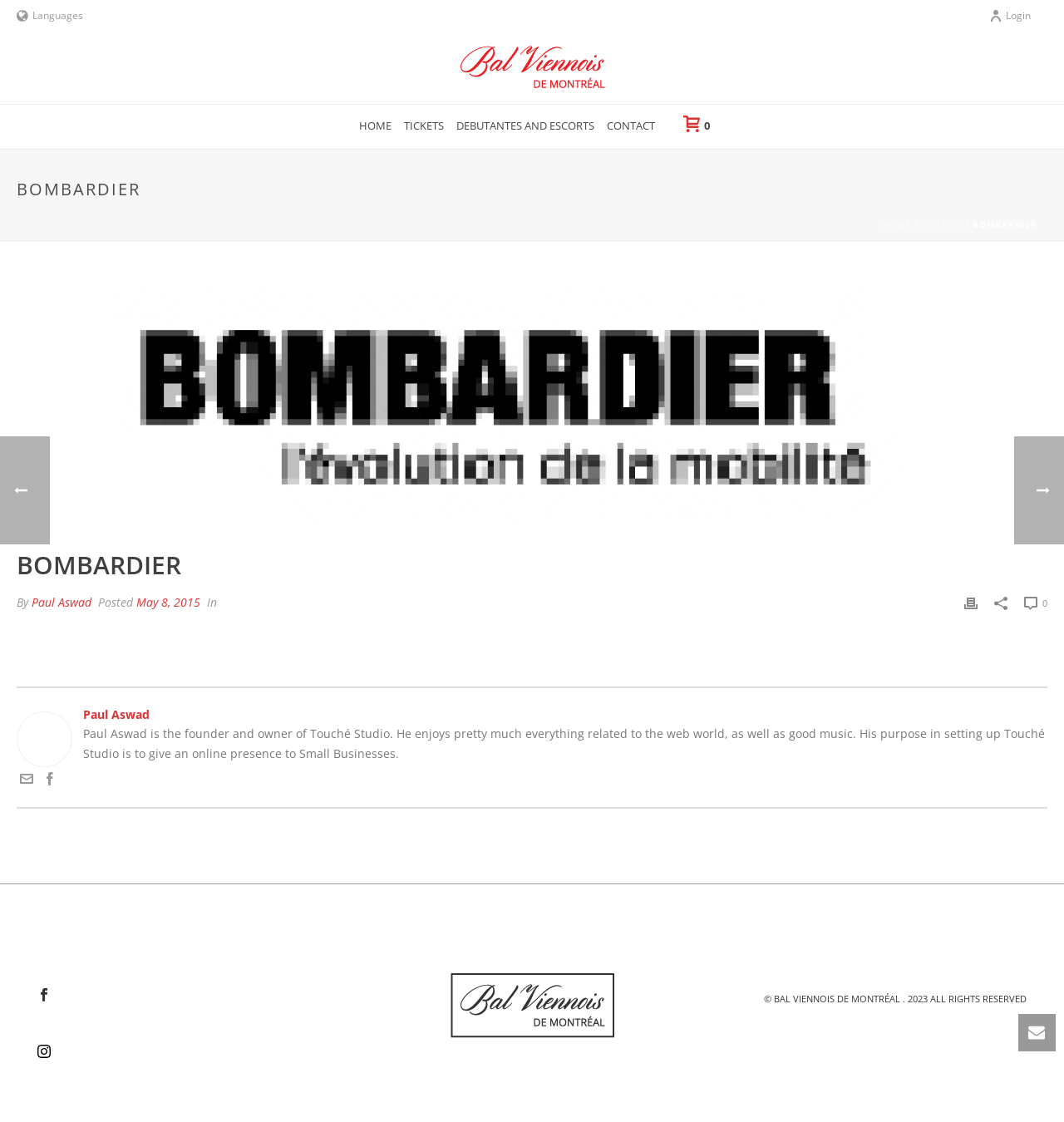What is the purpose of Paul Aswad in setting up Touché Studio?
Please provide a detailed answer to the question.

I found the answer by reading the static text description 'Paul Aswad is the founder and owner of Touché Studio. He enjoys pretty much everything related to the web world, as well as good music. His purpose in setting up Touché Studio is to give an online presence to Small Businesses.' with the bounding box coordinates [0.078, 0.647, 0.982, 0.678].